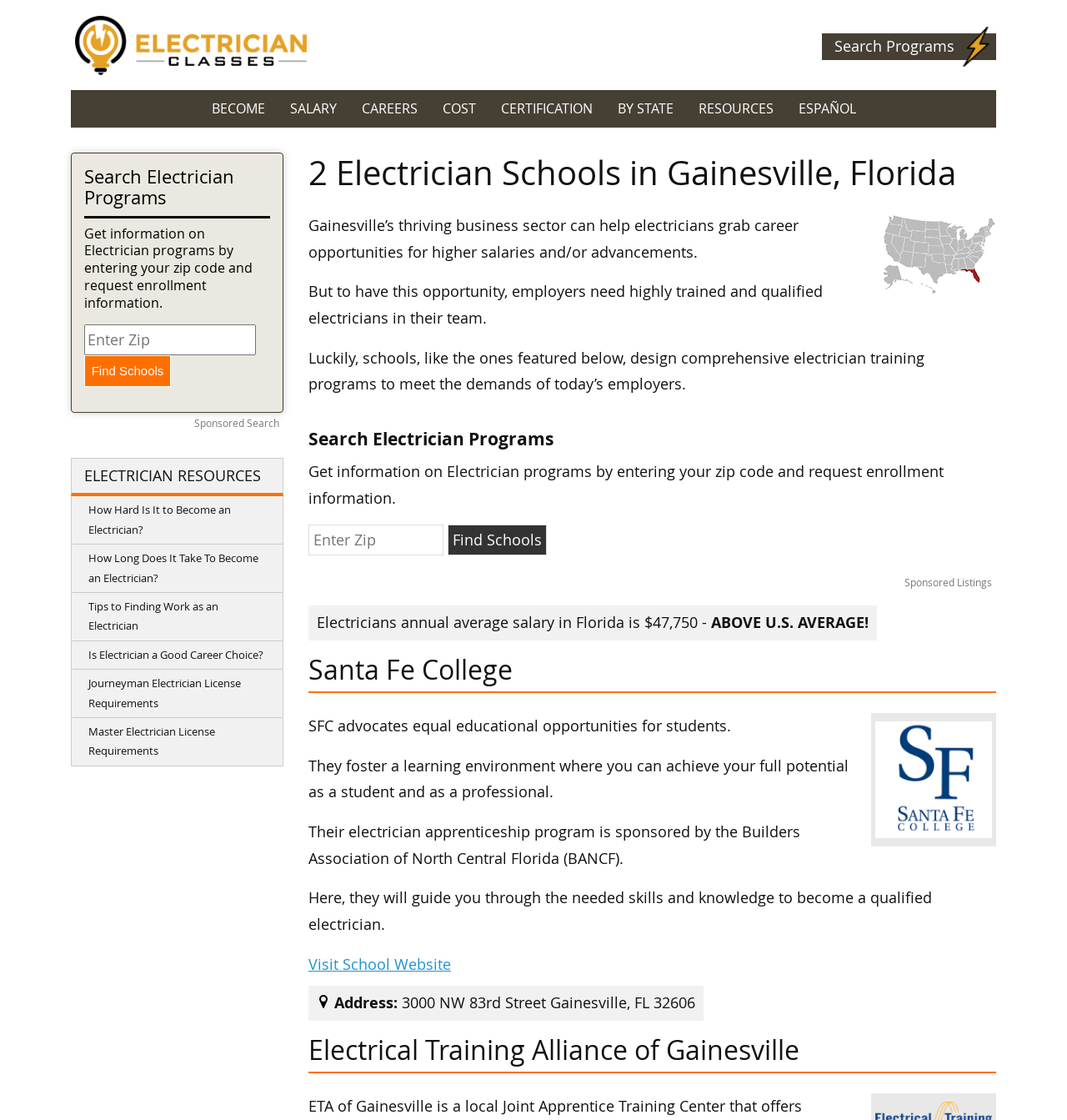Please identify the bounding box coordinates of the element's region that I should click in order to complete the following instruction: "Find Schools". The bounding box coordinates consist of four float numbers between 0 and 1, i.e., [left, top, right, bottom].

[0.079, 0.317, 0.16, 0.346]